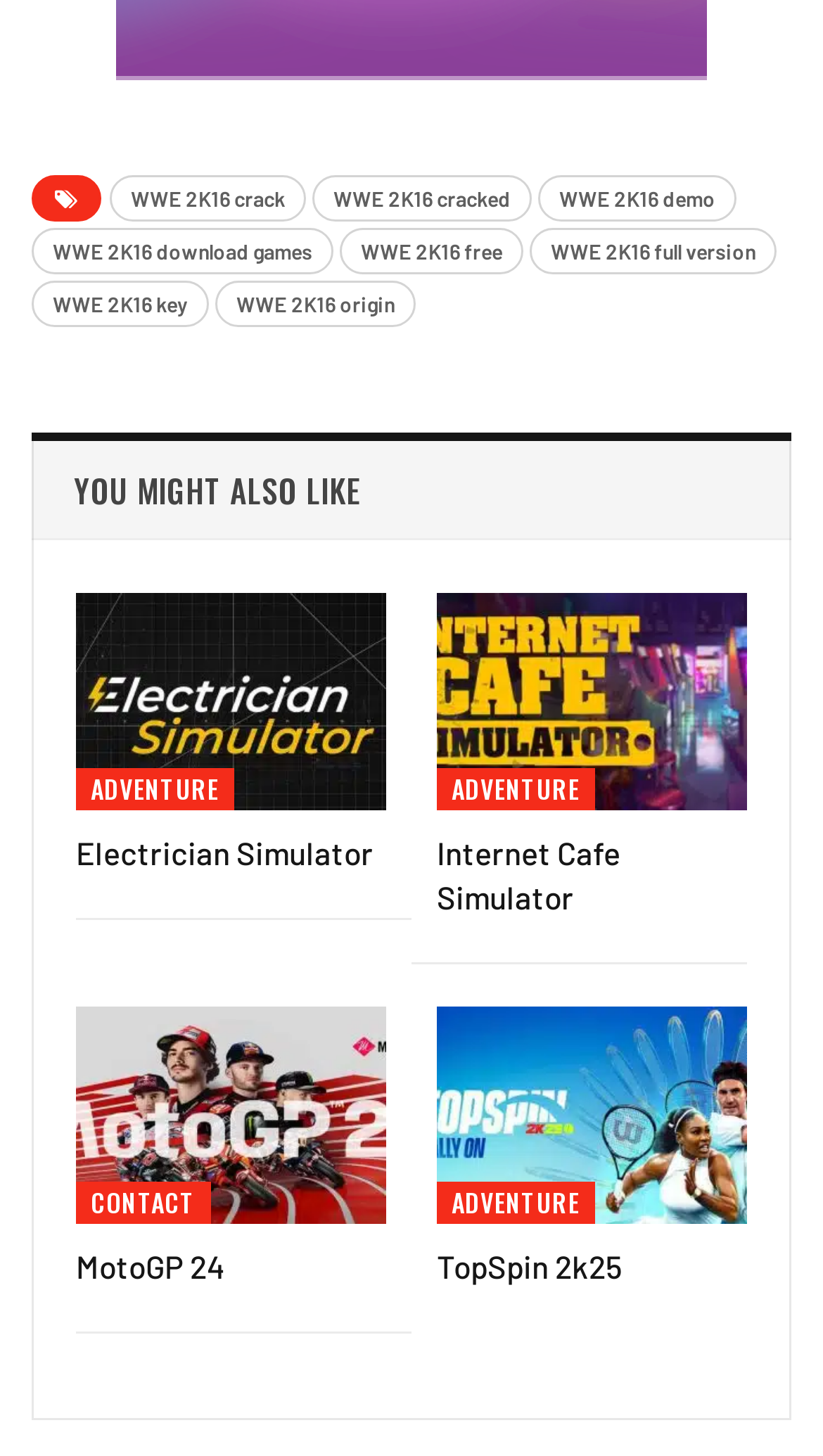Find the bounding box coordinates of the element I should click to carry out the following instruction: "get WWE 2K16 crack".

[0.133, 0.121, 0.372, 0.153]